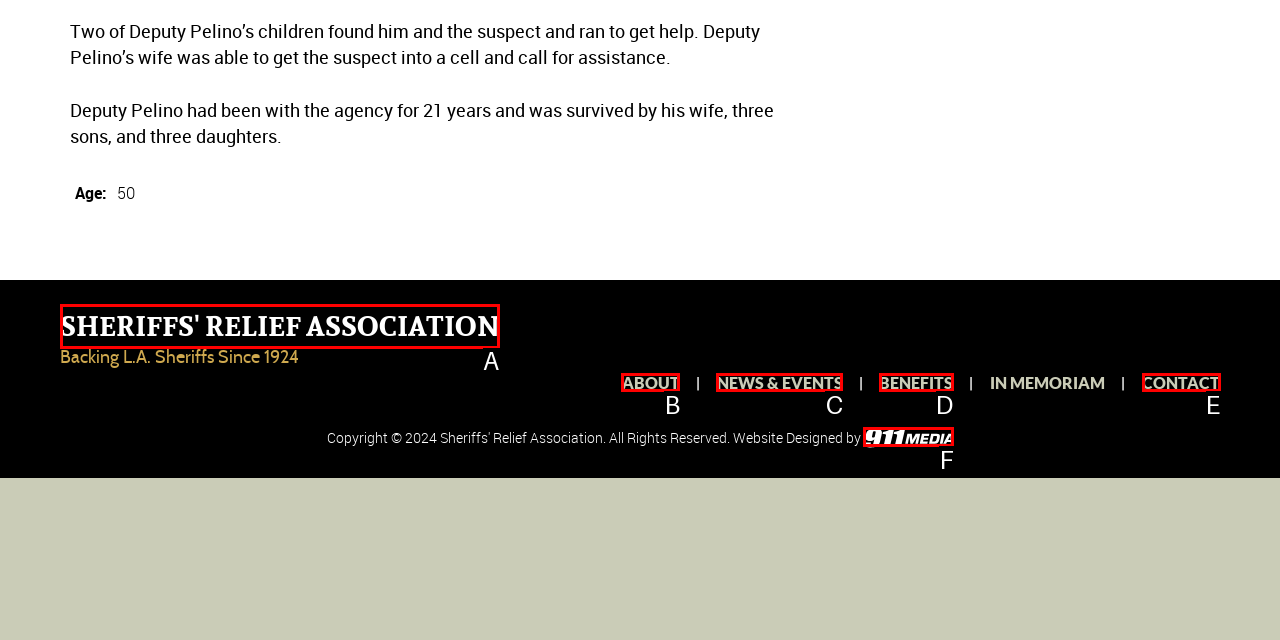Identify which option matches the following description: parent_node: Website Designed by
Answer by giving the letter of the correct option directly.

F